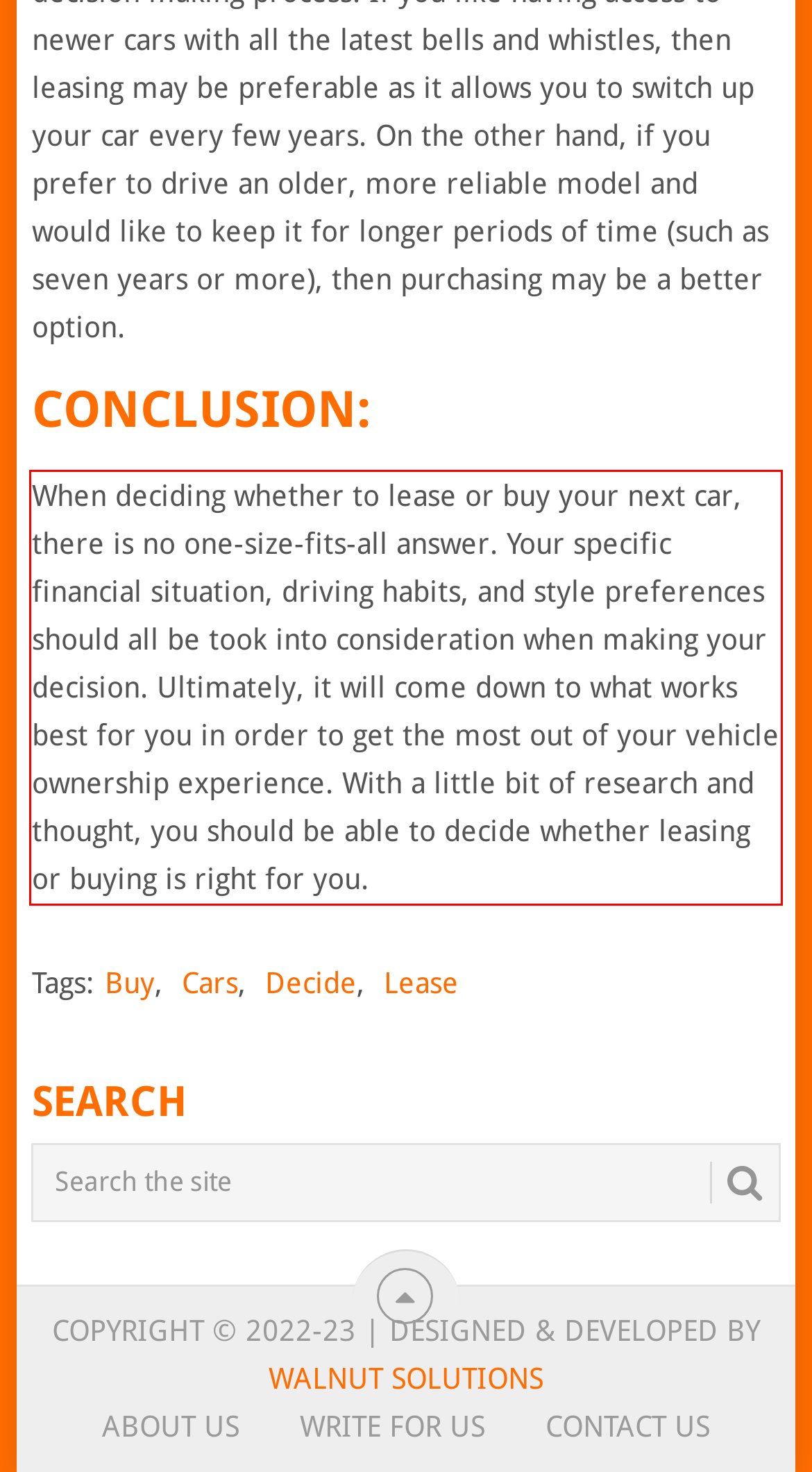Given a screenshot of a webpage containing a red bounding box, perform OCR on the text within this red bounding box and provide the text content.

When deciding whether to lease or buy your next car, there is no one-size-fits-all answer. Your specific financial situation, driving habits, and style preferences should all be took into consideration when making your decision. Ultimately, it will come down to what works best for you in order to get the most out of your vehicle ownership experience. With a little bit of research and thought, you should be able to decide whether leasing or buying is right for you.